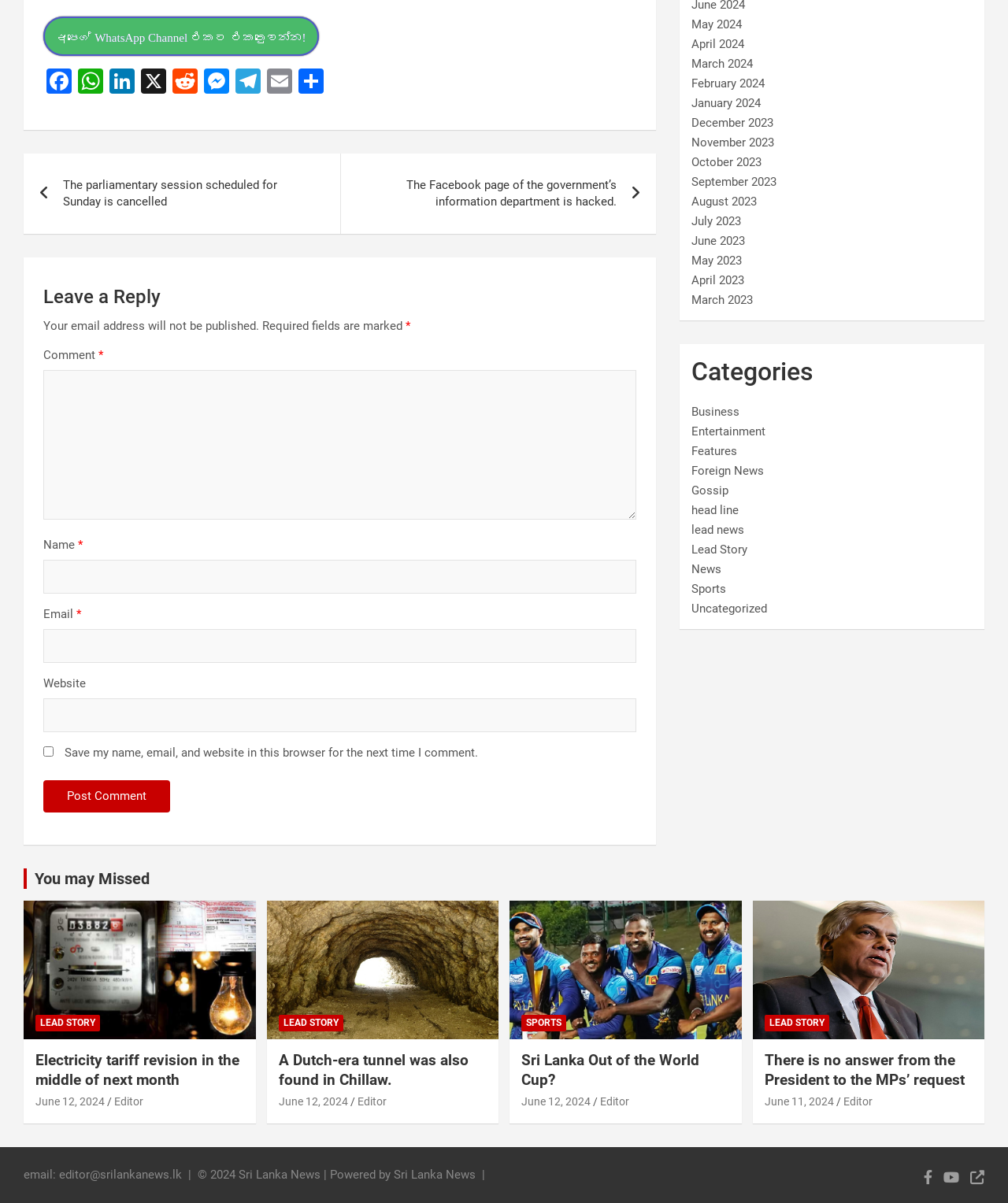Answer the following inquiry with a single word or phrase:
What is the name of the editor of the article 'Sri Lanka Out of the World Cup?'?

Editor